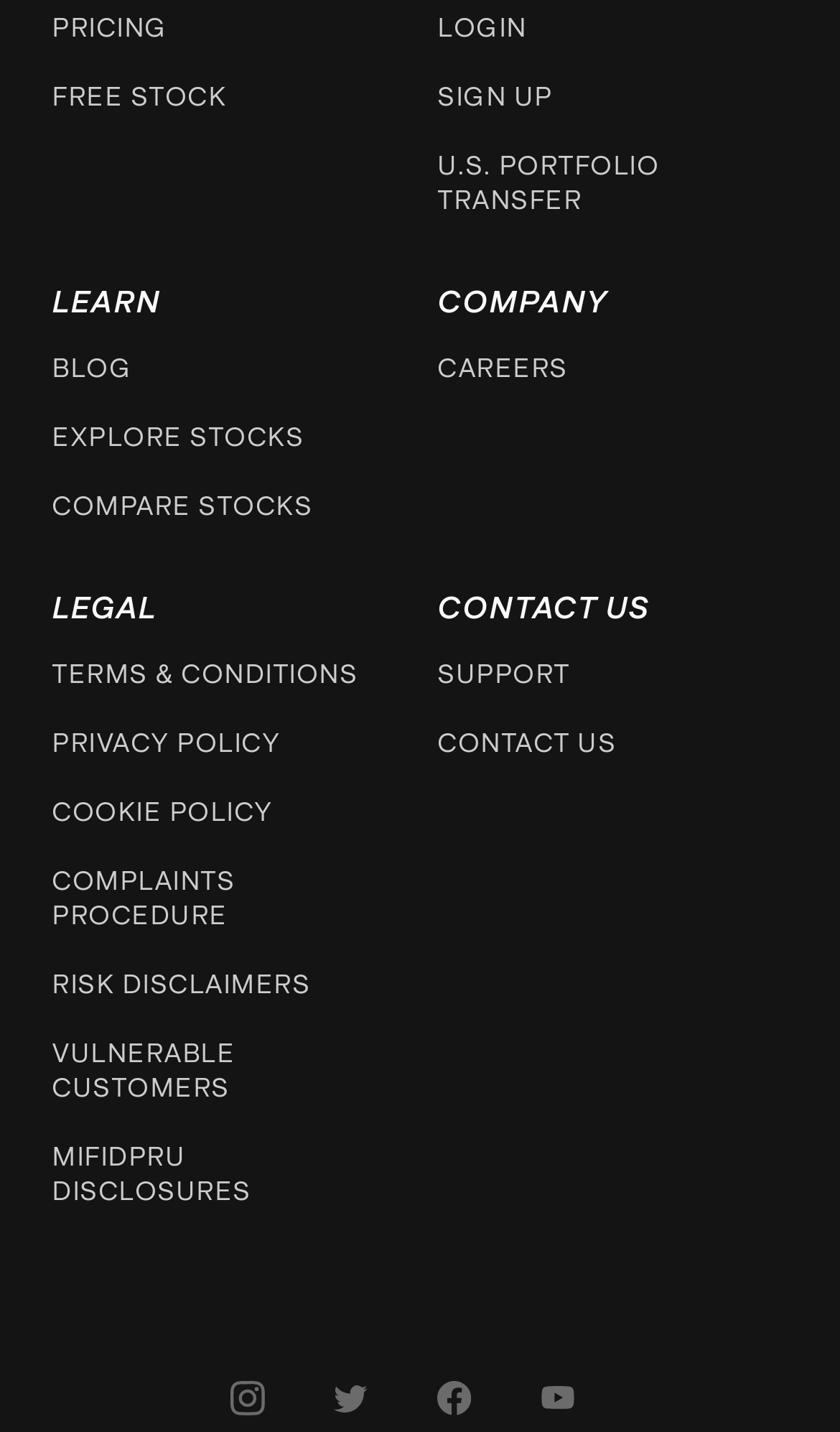What is the purpose of the link 'SUPPORT'?
With the help of the image, please provide a detailed response to the question.

The purpose of the link 'SUPPORT' is to get help because it is located under the 'CONTACT US' heading and its text content is 'SUPPORT', which implies that it provides assistance or help to users.